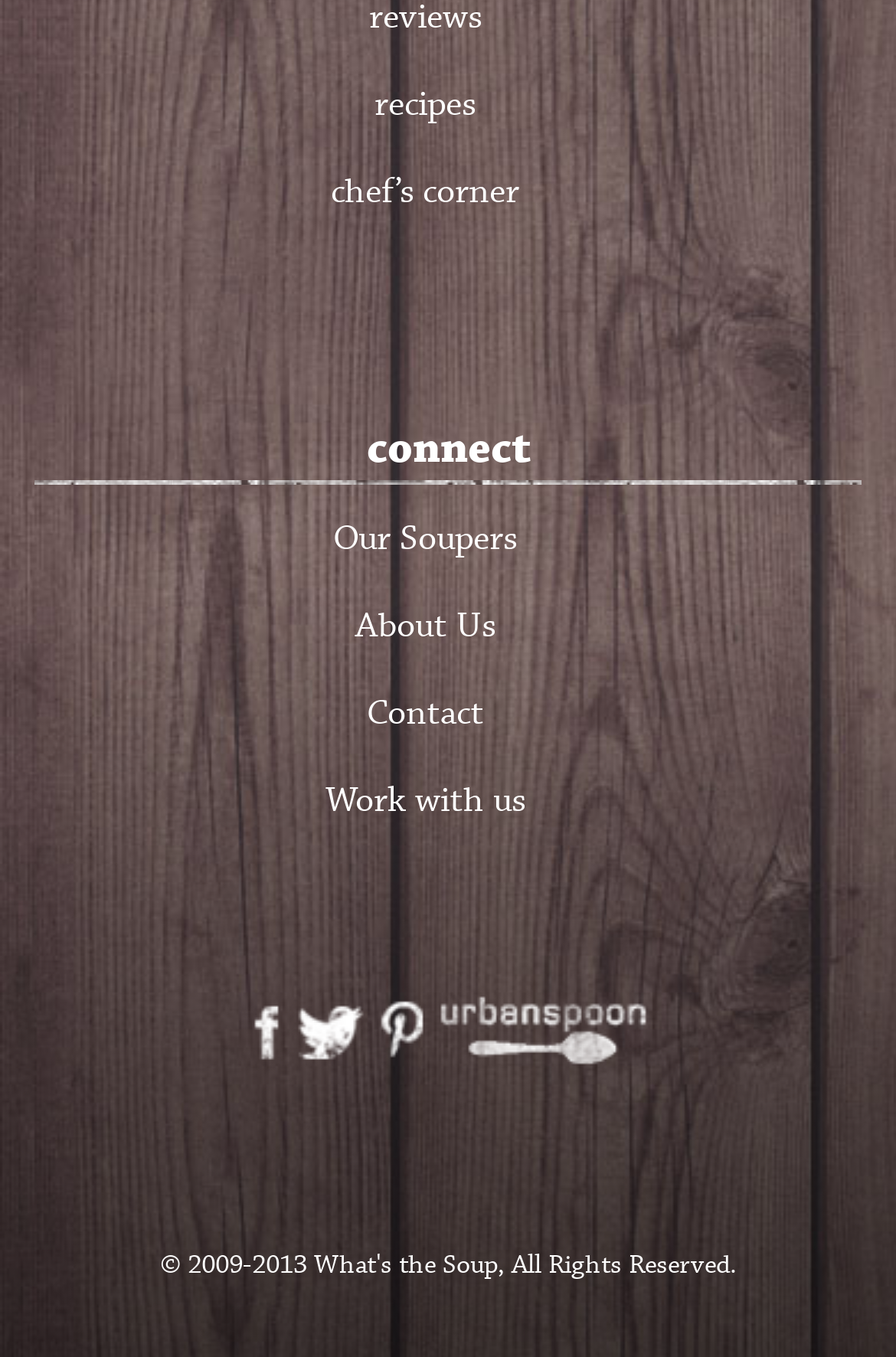Identify the bounding box coordinates for the UI element described as follows: alt="pinterest". Use the format (top-left x, top-left y, bottom-right x, bottom-right y) and ensure all values are floating point numbers between 0 and 1.

[0.419, 0.762, 0.476, 0.796]